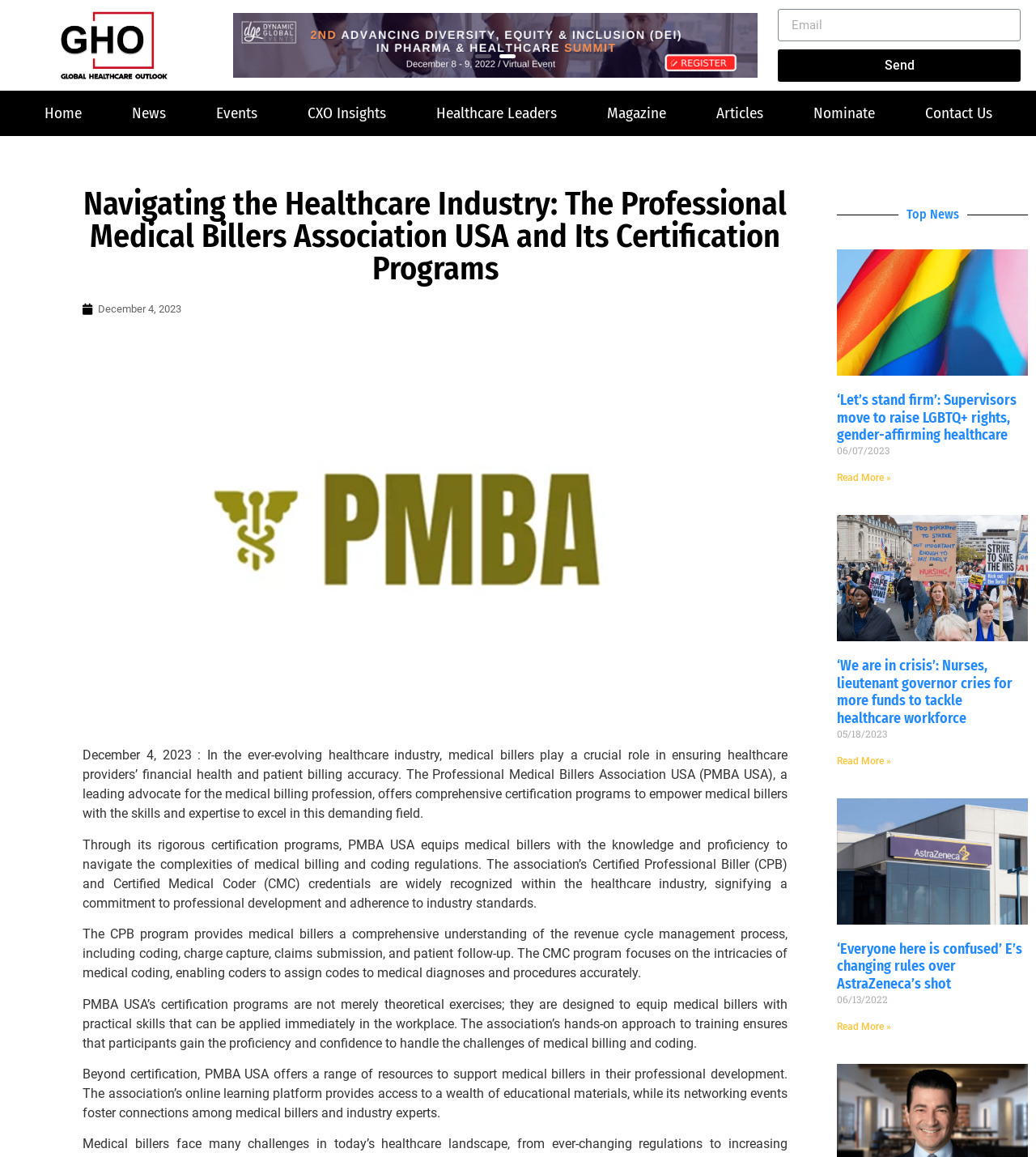Predict the bounding box of the UI element based on the description: "Events". The coordinates should be four float numbers between 0 and 1, formatted as [left, top, right, bottom].

[0.184, 0.079, 0.272, 0.118]